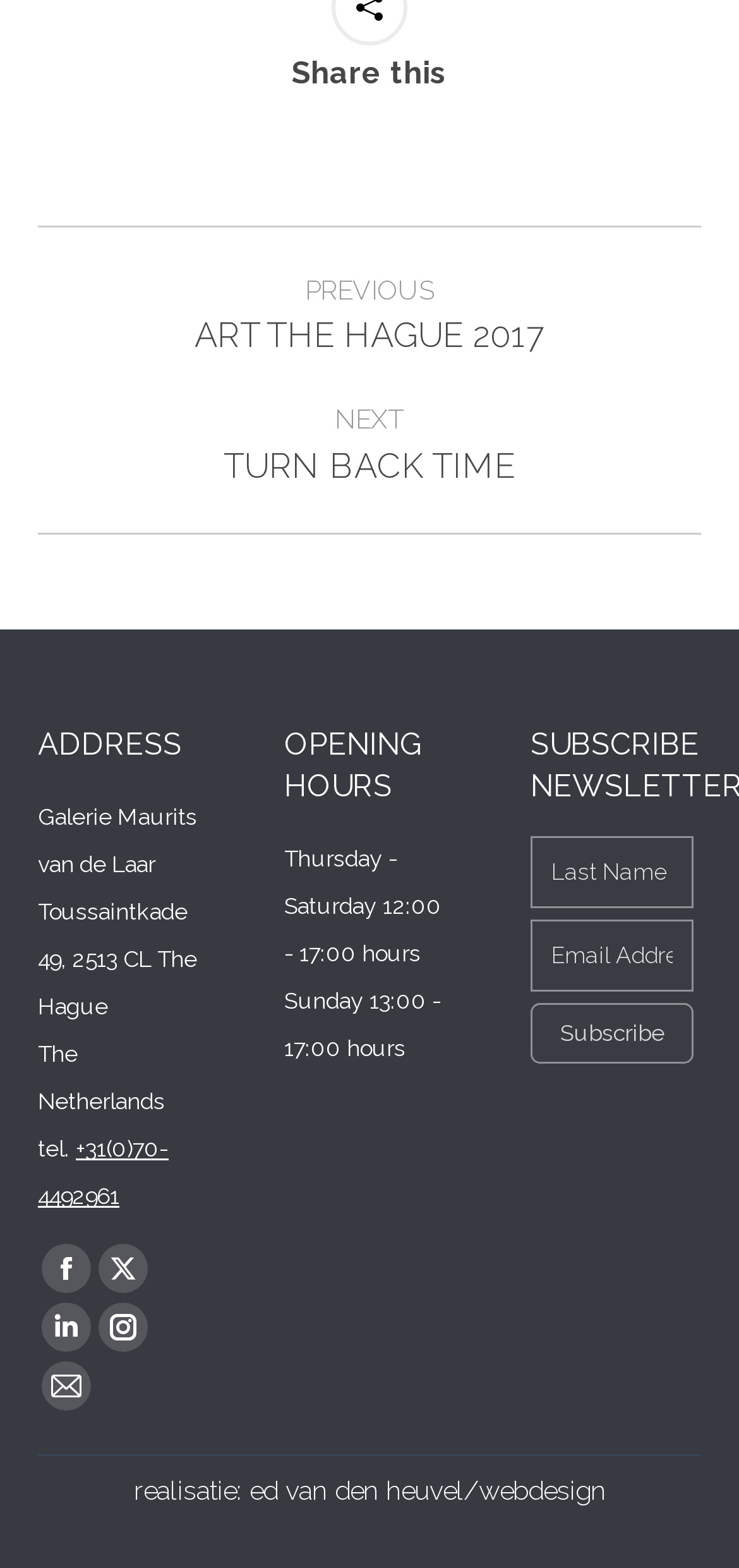Determine the bounding box coordinates for the clickable element required to fulfill the instruction: "Visit the Facebook page". Provide the coordinates as four float numbers between 0 and 1, i.e., [left, top, right, bottom].

[0.056, 0.794, 0.123, 0.825]